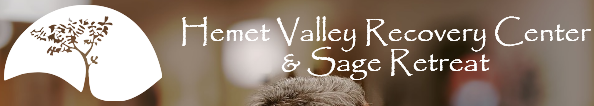What kind of font is used for the center's name?
Please provide a full and detailed response to the question.

The name of the center, Hemet Valley Recovery Center & Sage Retreat, is artistically rendered in a whimsical font, which conveys a sense of warmth and community, fitting for a recovery and retreat center.